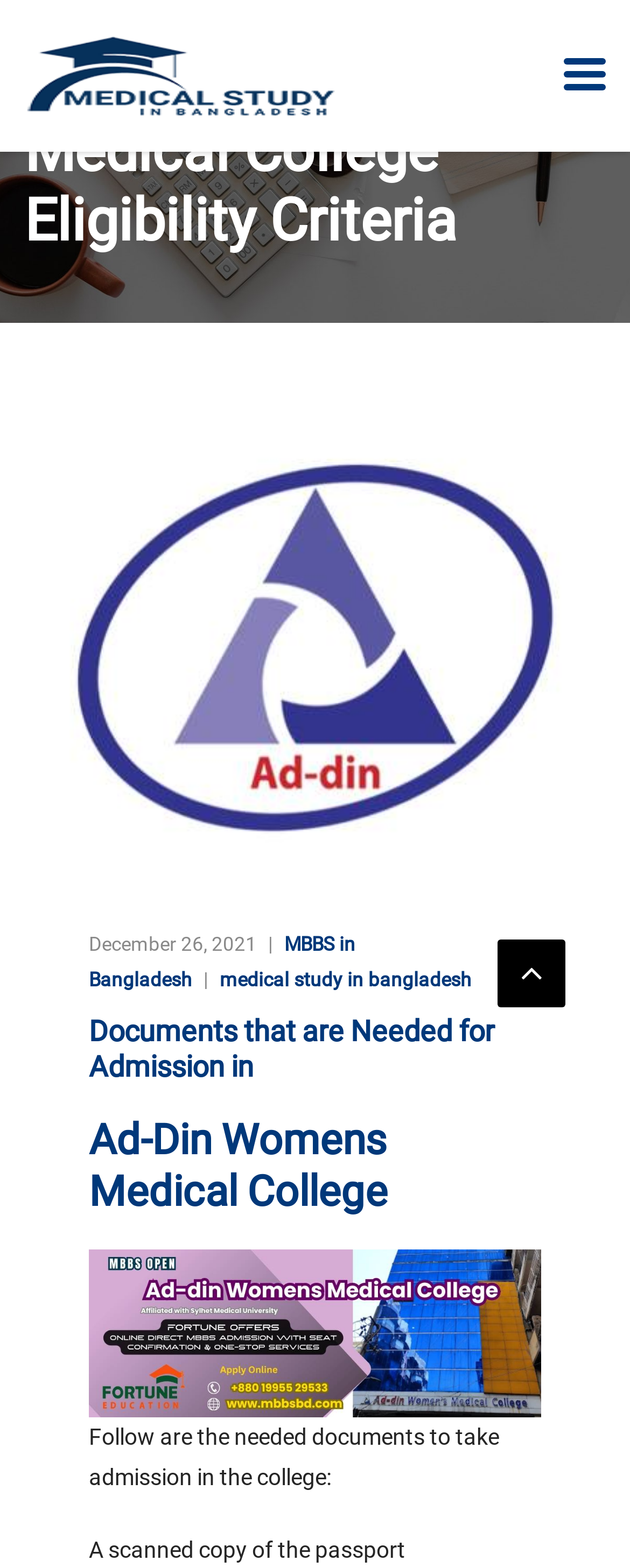What is the date mentioned on the webpage?
Use the information from the screenshot to give a comprehensive response to the question.

The date can be found in the time element which is a subelement of the header. The static text 'December 26, 2021' is the date mentioned on the webpage.